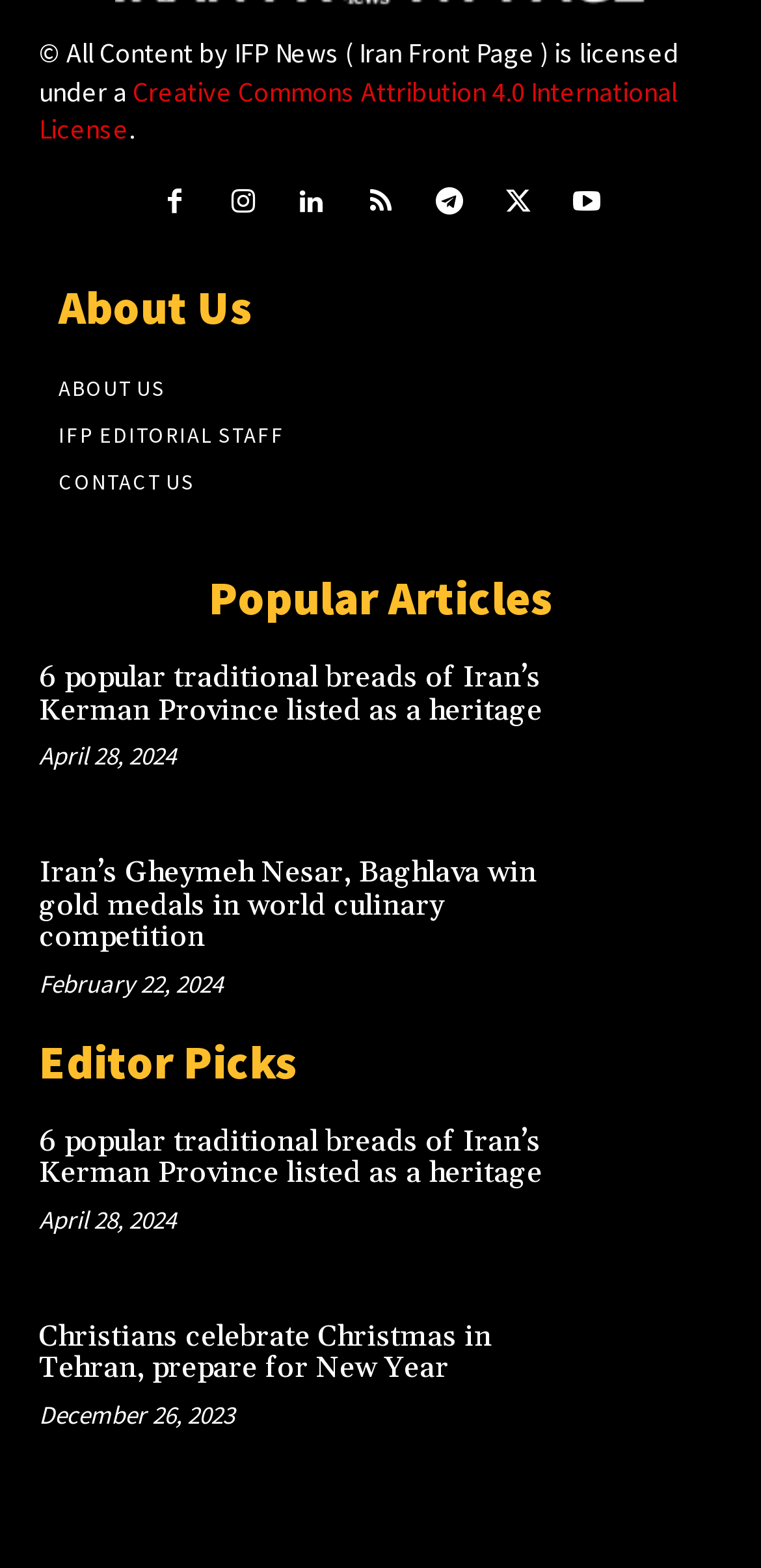Locate the bounding box coordinates of the region to be clicked to comply with the following instruction: "view GSN cancelled shows". The coordinates must be four float numbers between 0 and 1, in the form [left, top, right, bottom].

None